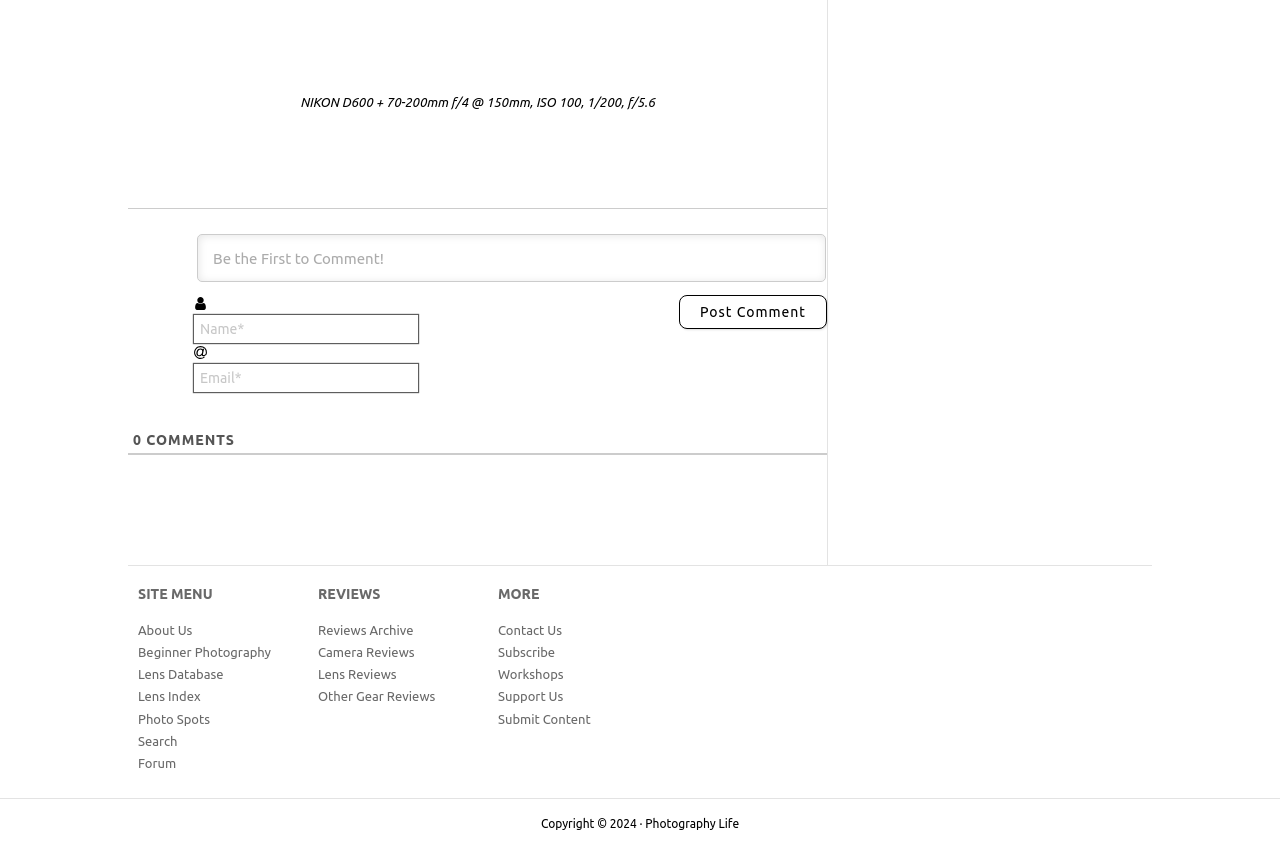Provide the bounding box coordinates of the section that needs to be clicked to accomplish the following instruction: "search for something."

[0.108, 0.864, 0.139, 0.881]